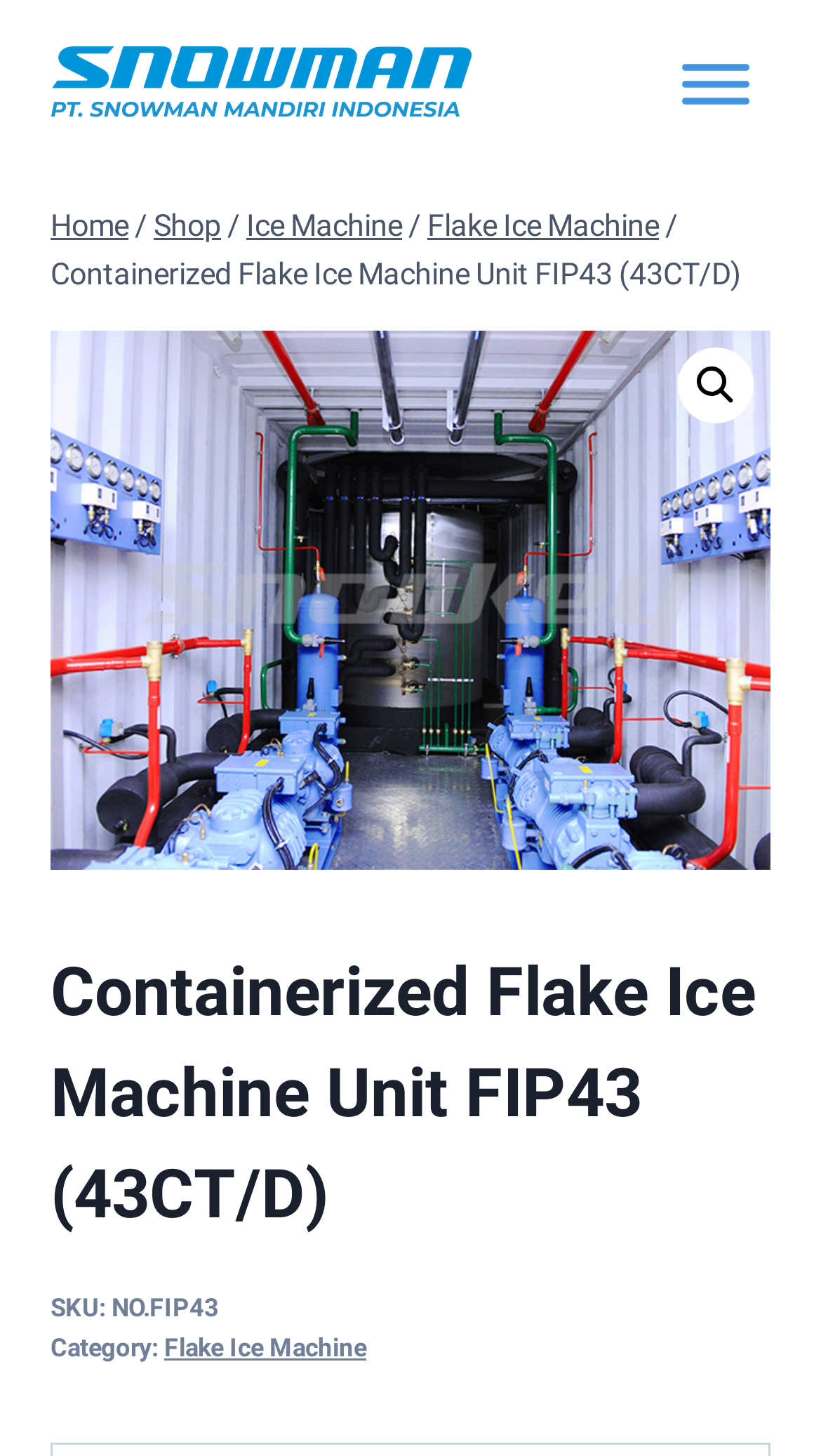What is the purpose of the button in the top-right corner?
Please give a detailed and elaborate answer to the question based on the image.

The purpose of the button can be determined by looking at its label, which says 'Toggle Menu', indicating that it is used to toggle the menu on and off.